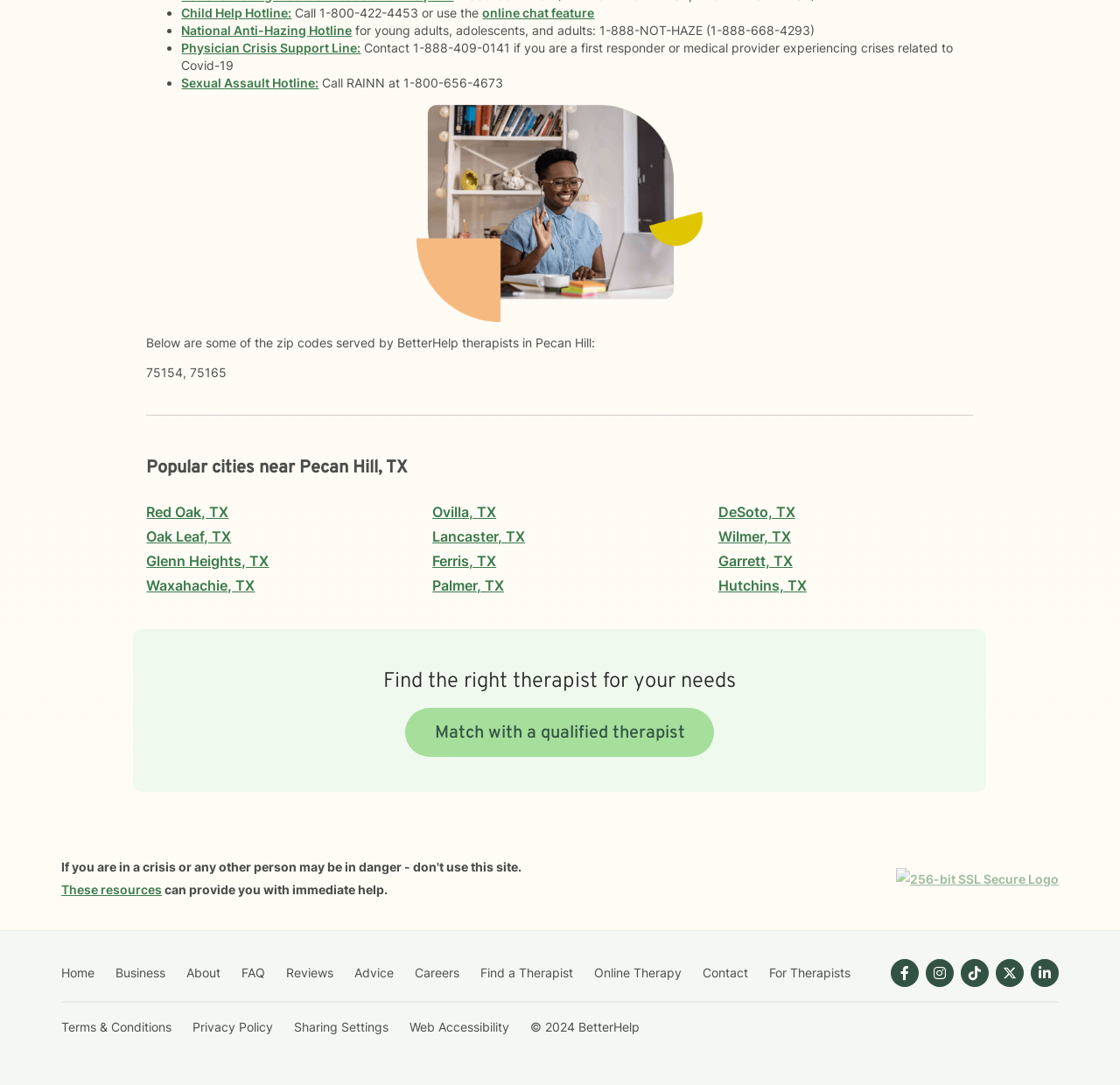Determine the bounding box for the HTML element described here: "Contacts Us". The coordinates should be given as [left, top, right, bottom] with each number being a float between 0 and 1.

None